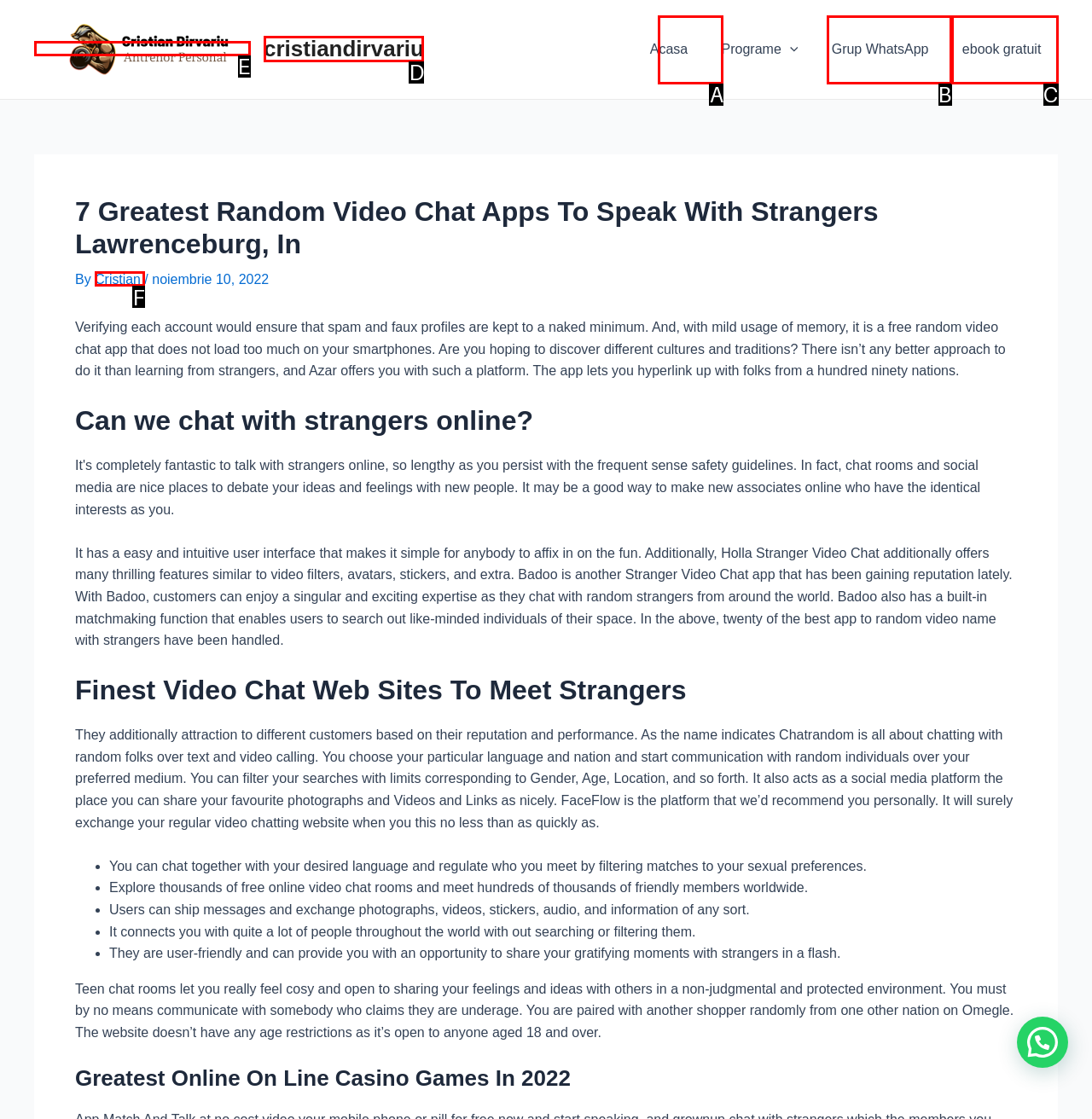Please identify the UI element that matches the description: Subway Dogs of Moscow
Respond with the letter of the correct option.

None